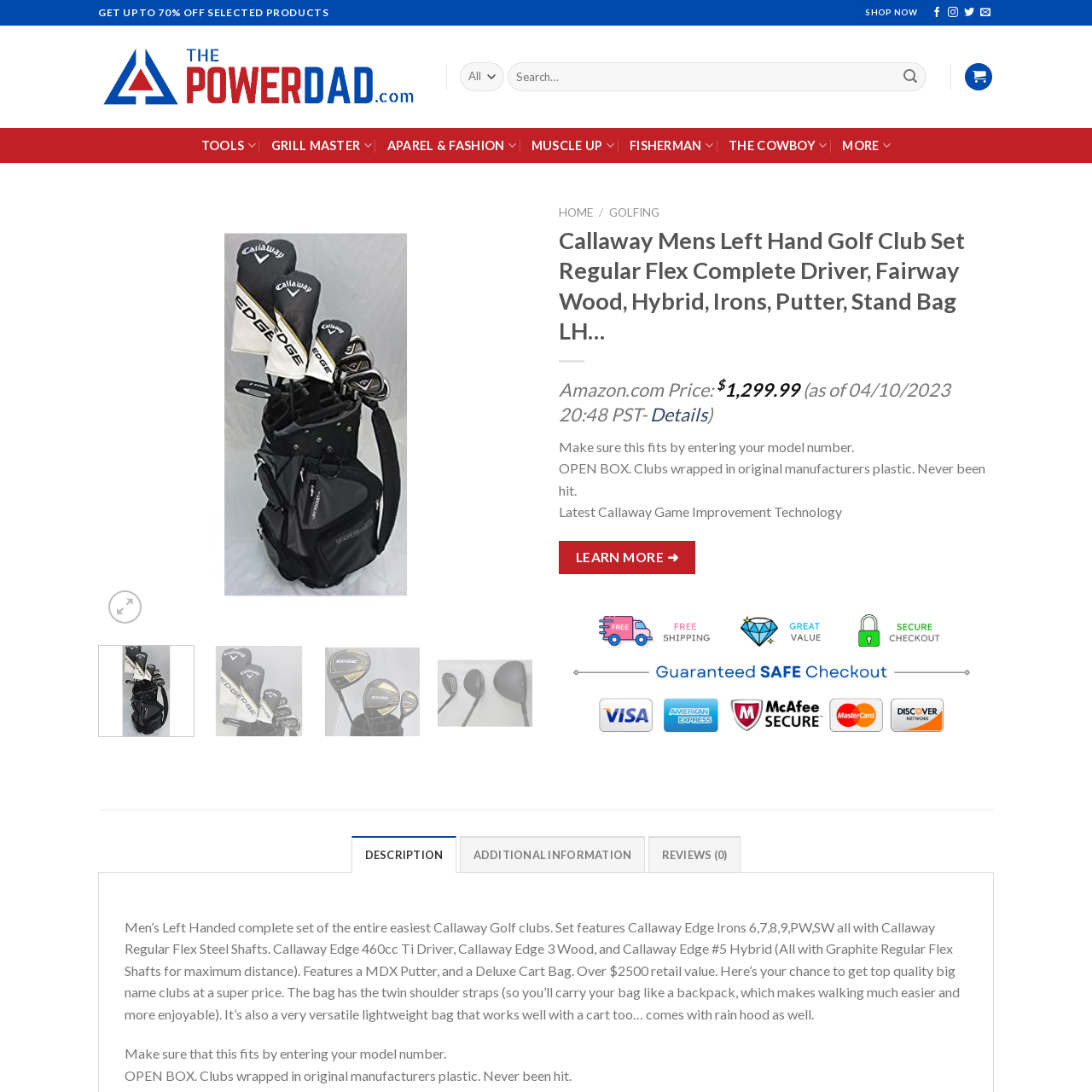Analyze and describe the image content within the red perimeter in detail.

The image displays a visually appealing black silhouette of a golf club set, symbolizing a comprehensive golfing package. This stylish graphic likely represents the features of the Callaway Men's Left Hand Golf Club Set, which includes a variety of clubs such as a driver, fairway wood, hybrid, irons, and putter, all designed for left-handed players. The set is presented alongside a stand bag, highlighting its readiness for use on the course. With a focus on the latest game improvement technology, this product is perfect for golfers seeking quality and performance on the greens. The caption reflects an enticing promotion, inviting enthusiasts to explore a special offer on these golf essentials.